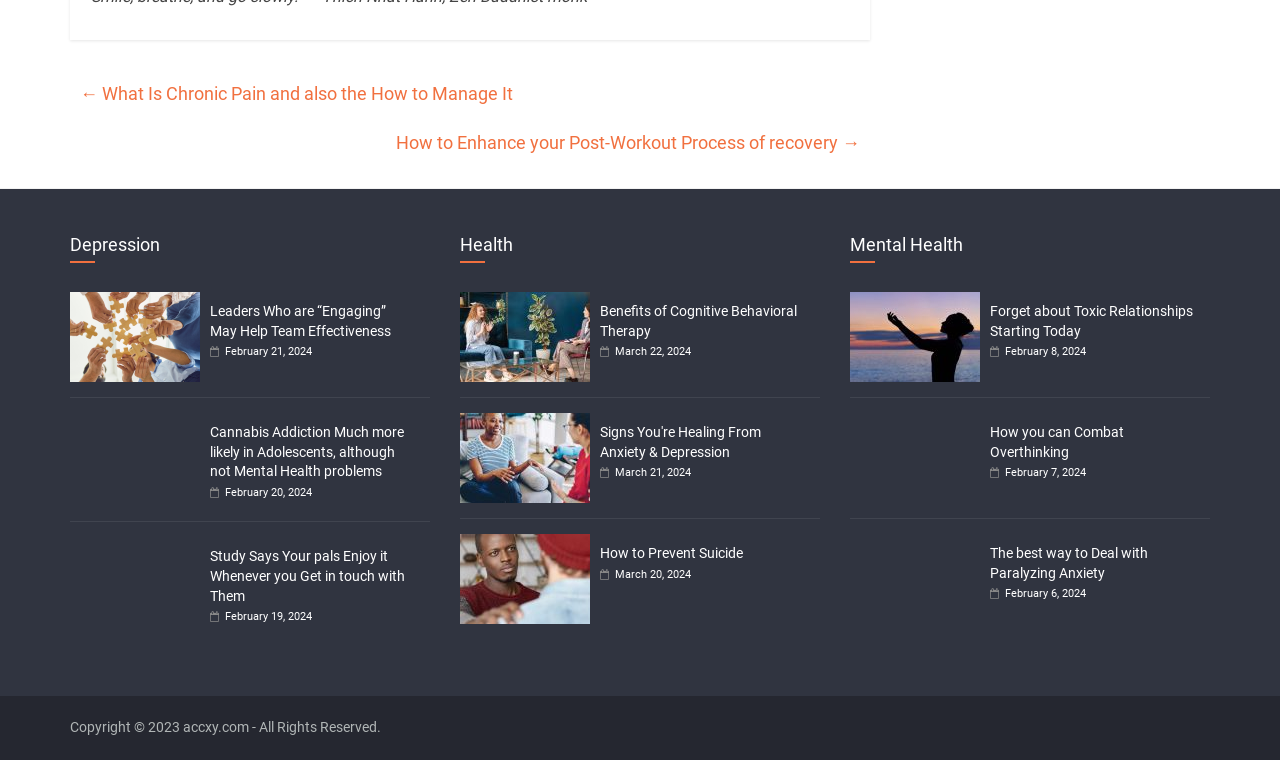How many articles are listed under the 'Depression' section?
Answer the question with a detailed explanation, including all necessary information.

Under the 'Depression' section, I can see three links with headings: 'Leaders Who are “Engaging” May Help Team Effectiveness', 'Cannabis Addiction Much more likely in Adolescents, although not Mental Health problems', and 'Study Says Your pals Enjoy it Whenever you Get in touch with Them'. Therefore, there are three articles listed under the 'Depression' section.